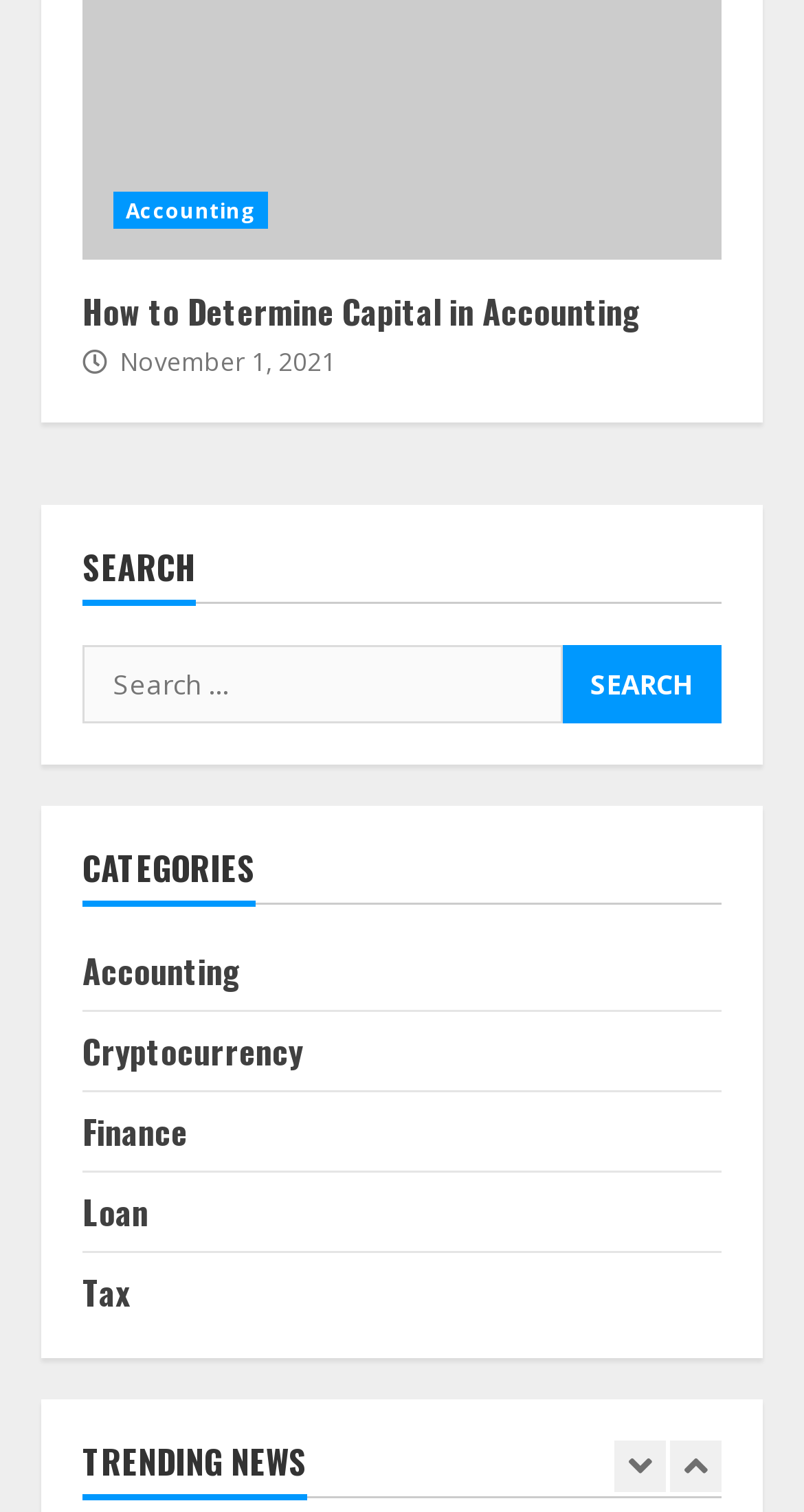From the given element description: "Cryptocurrency", find the bounding box for the UI element. Provide the coordinates as four float numbers between 0 and 1, in the order [left, top, right, bottom].

[0.103, 0.679, 0.377, 0.711]